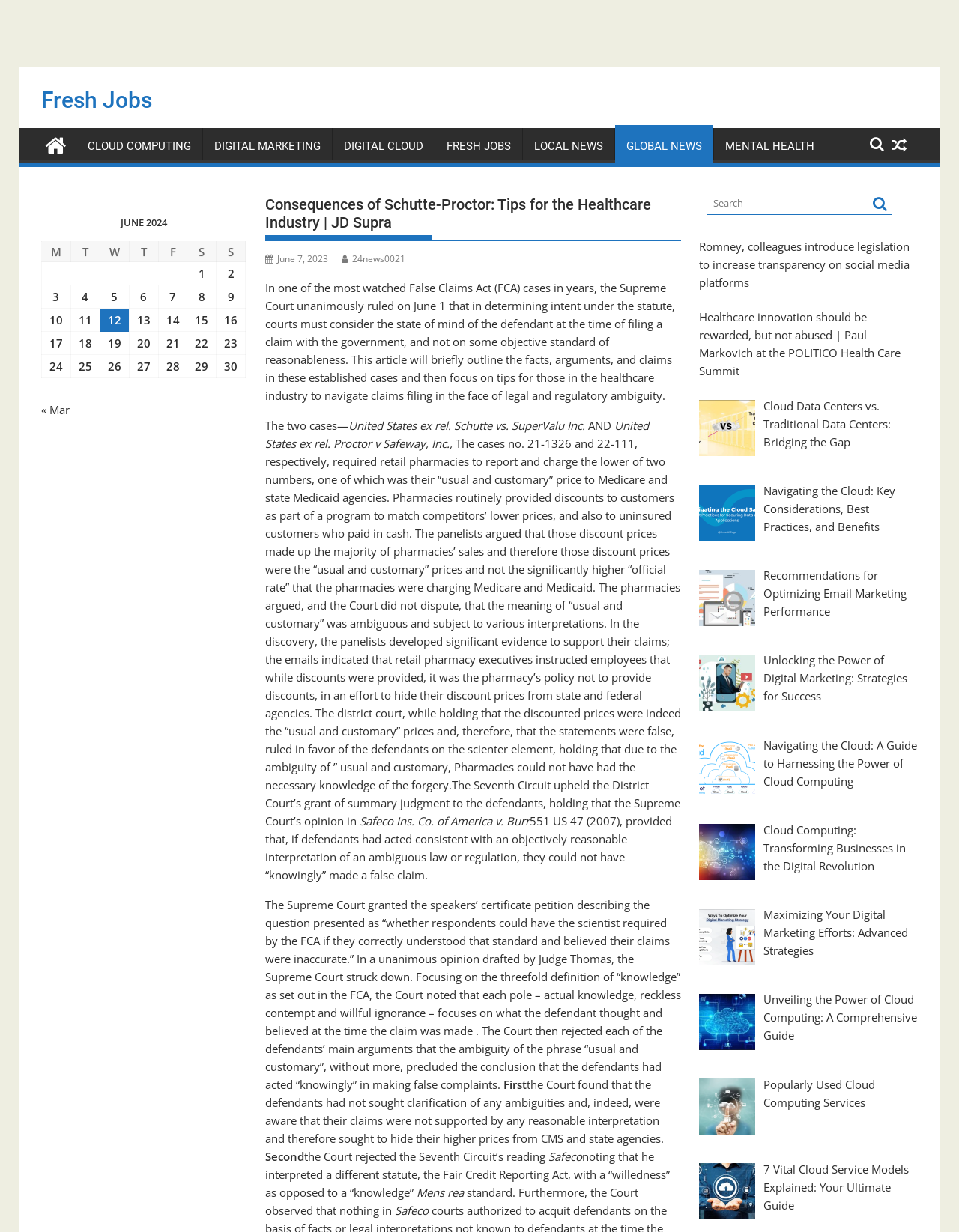What is the ruling of the Supreme Court in the Schutte-Proctor case?
Utilize the information in the image to give a detailed answer to the question.

The Supreme Court ruled unanimously in the Schutte-Proctor case, striking down the defendants' arguments and emphasizing that the intent of the defendant at the time of filing a claim with the government is crucial in determining liability under the False Claims Act (FCA).